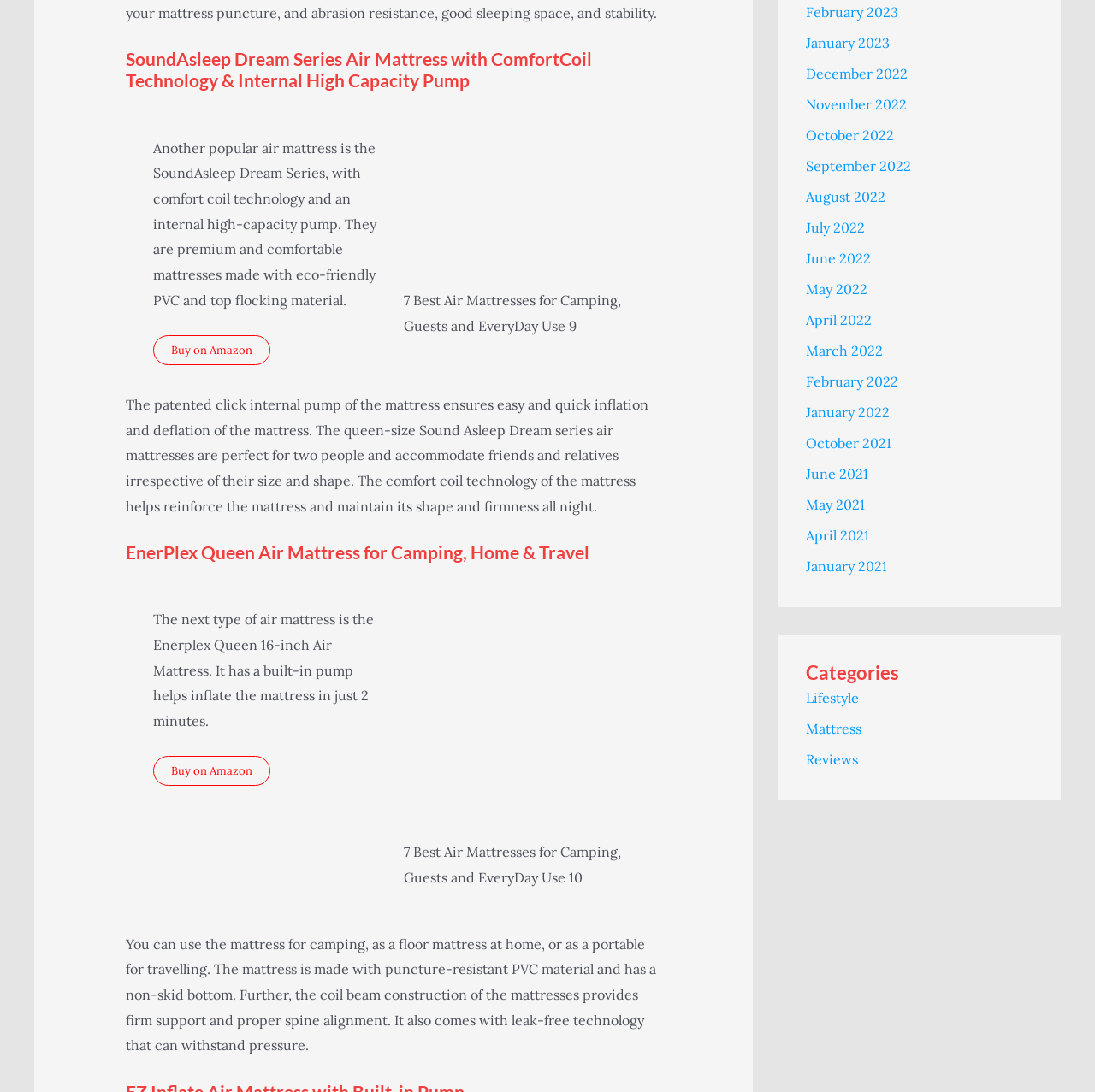Answer the following query with a single word or phrase:
What is the purpose of the coil beam construction in the Enerplex Queen Air Mattress?

Firm support and spine alignment